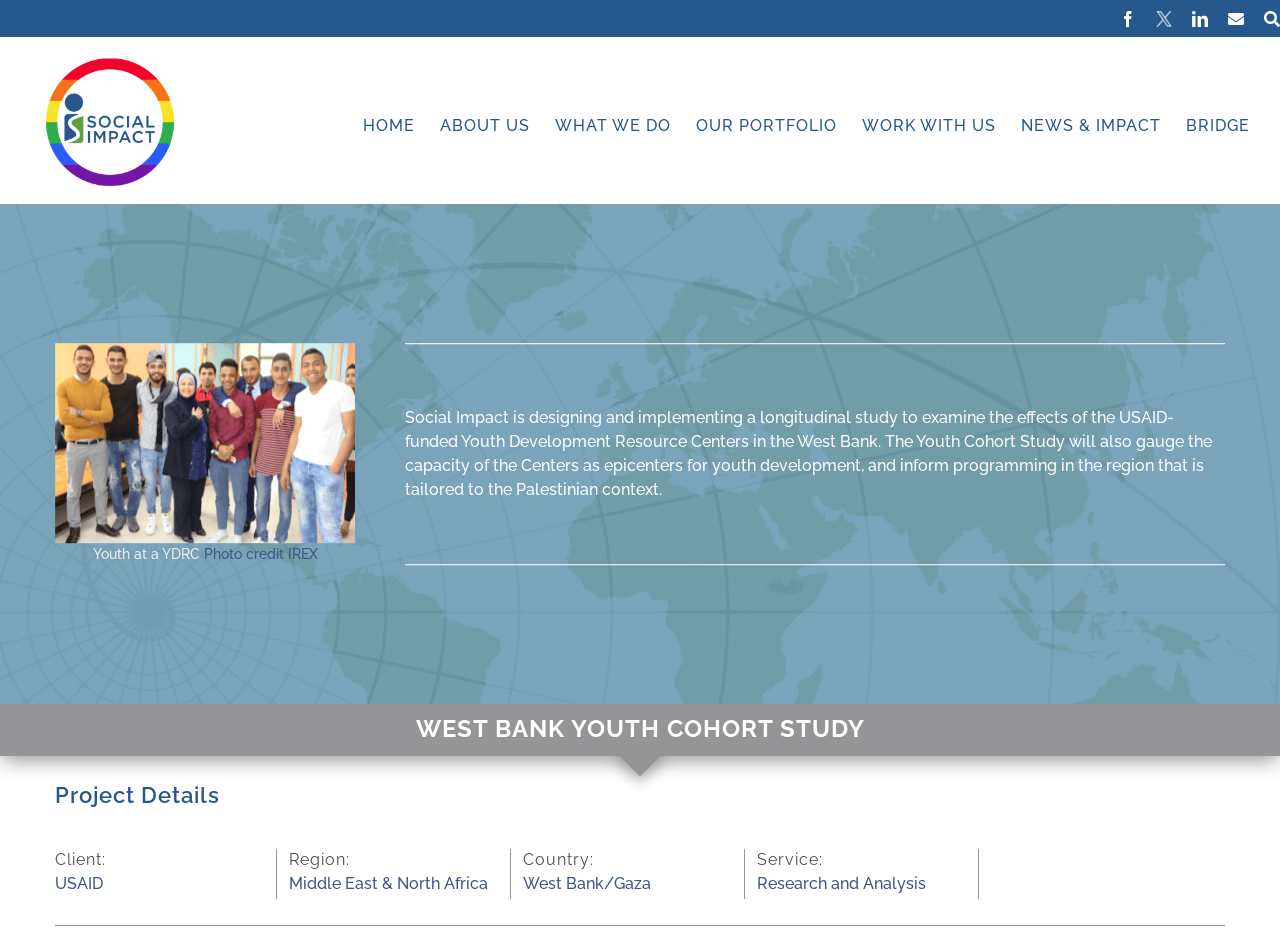Please locate the bounding box coordinates for the element that should be clicked to achieve the following instruction: "Learn more about USAID". Ensure the coordinates are given as four float numbers between 0 and 1, i.e., [left, top, right, bottom].

[0.043, 0.921, 0.08, 0.941]